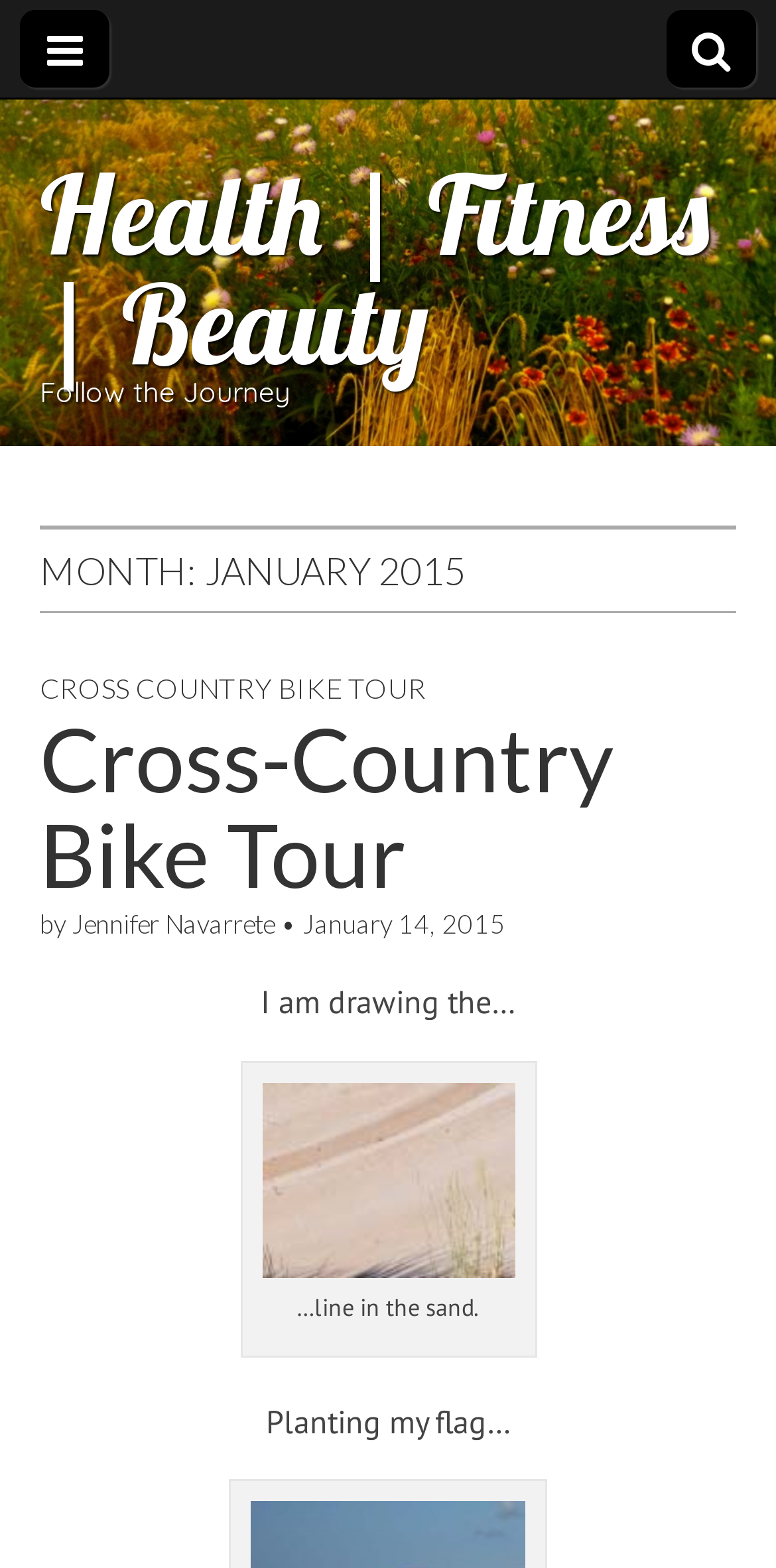Please respond in a single word or phrase: 
How many links are there in the main header?

2